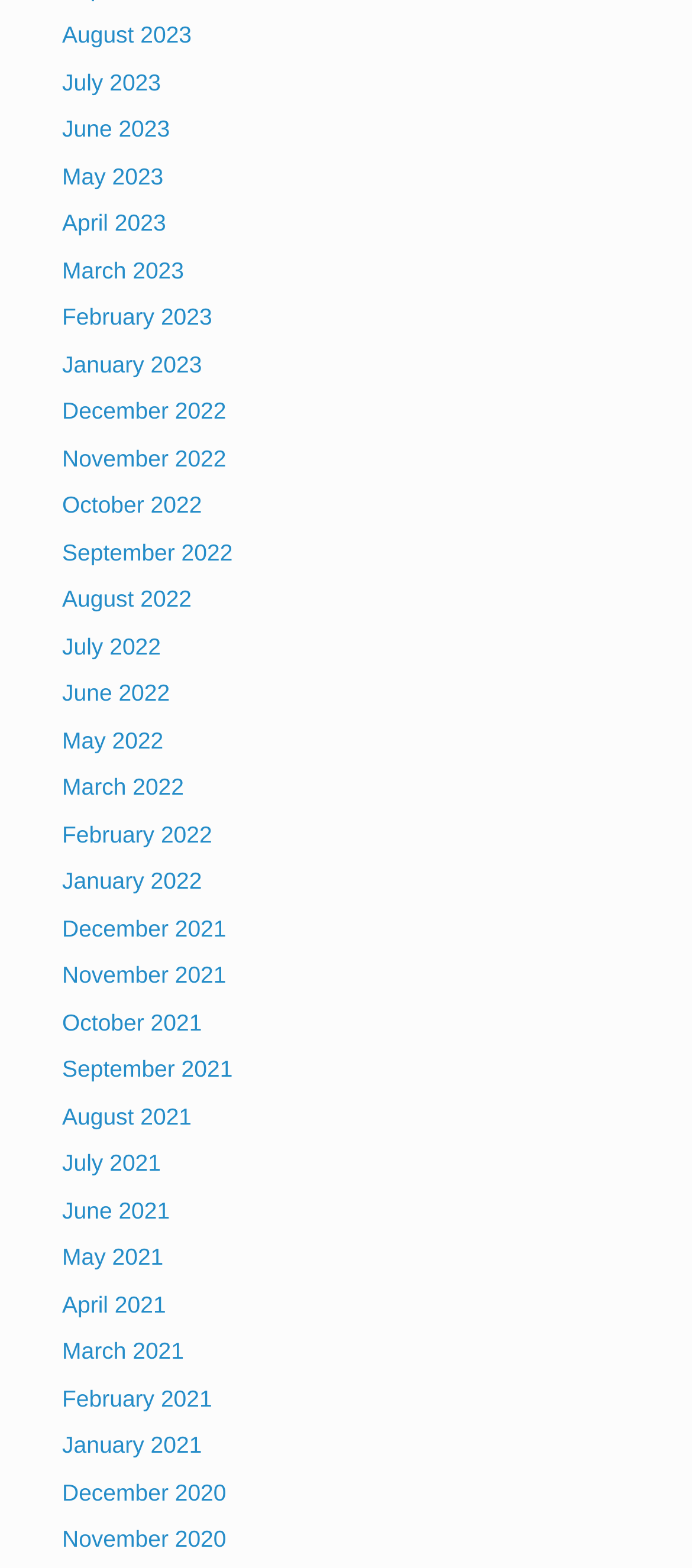Could you determine the bounding box coordinates of the clickable element to complete the instruction: "View August 2023"? Provide the coordinates as four float numbers between 0 and 1, i.e., [left, top, right, bottom].

[0.09, 0.014, 0.277, 0.031]